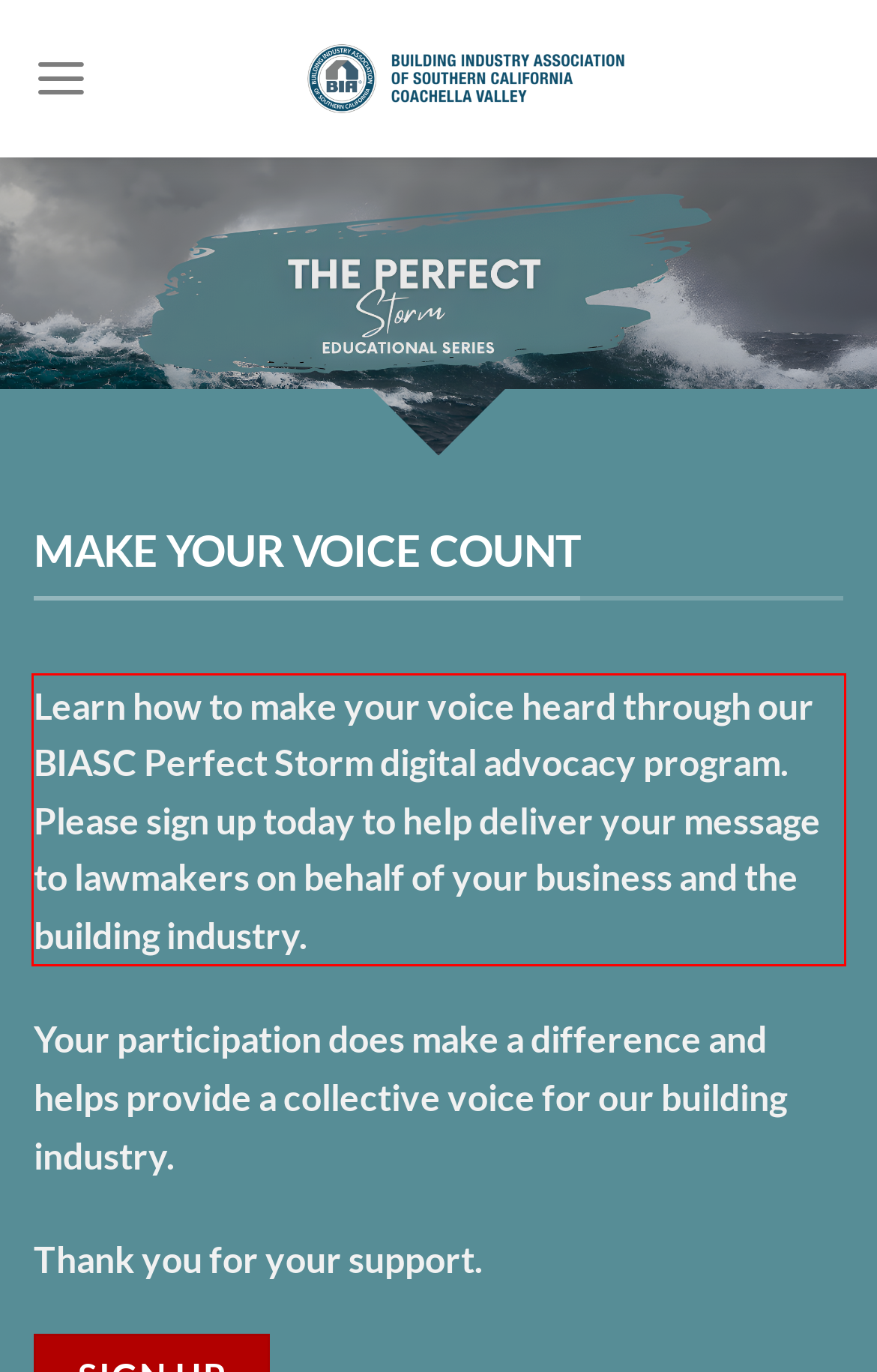You are provided with a screenshot of a webpage containing a red bounding box. Please extract the text enclosed by this red bounding box.

Learn how to make your voice heard through our BIASC Perfect Storm digital advocacy program. Please sign up today to help deliver your message to lawmakers on behalf of your business and the building industry.